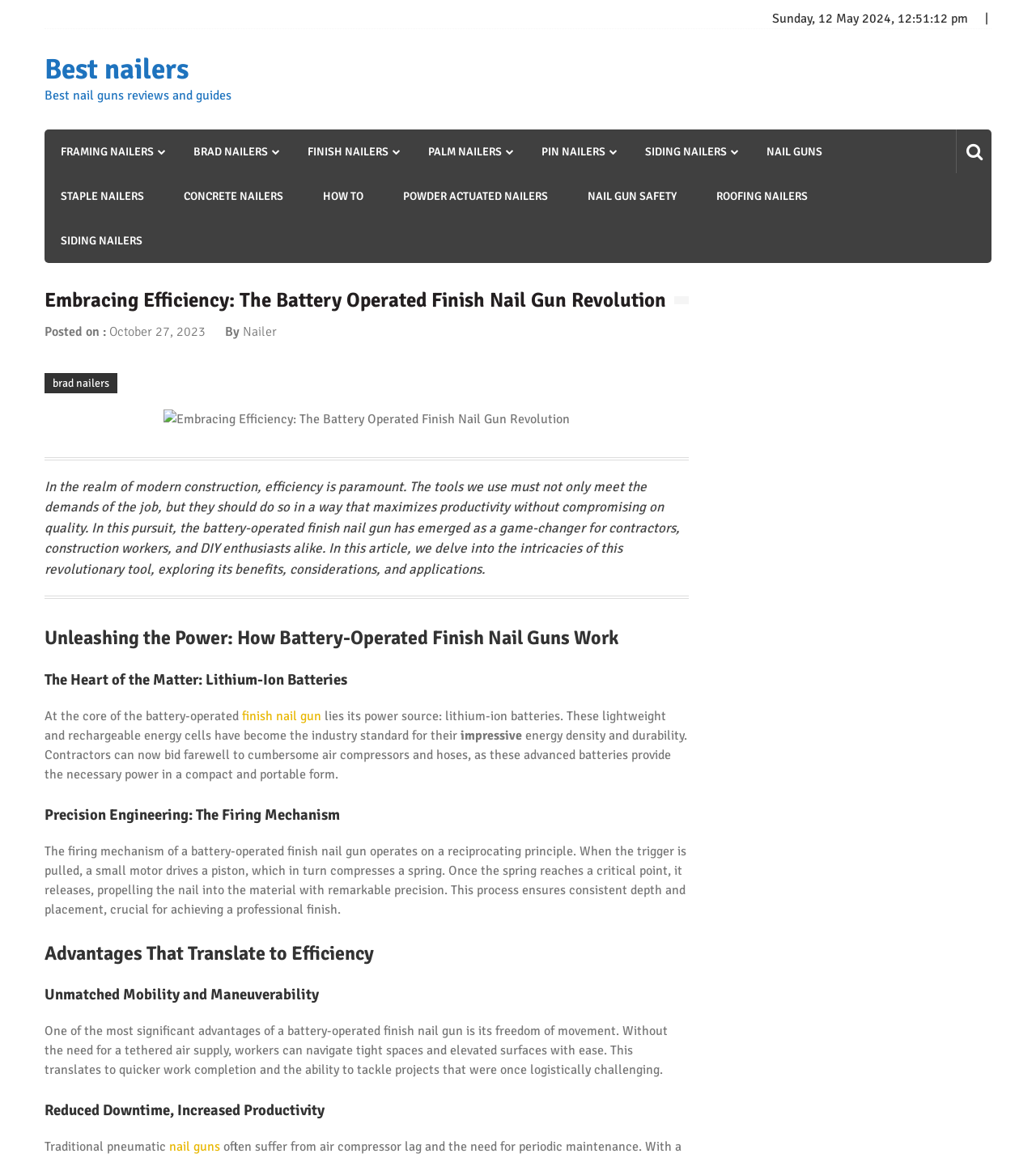Identify the bounding box coordinates of the part that should be clicked to carry out this instruction: "Read the article 'Embracing Efficiency: The Battery Operated Finish Nail Gun Revolution'".

[0.043, 0.248, 0.665, 0.271]